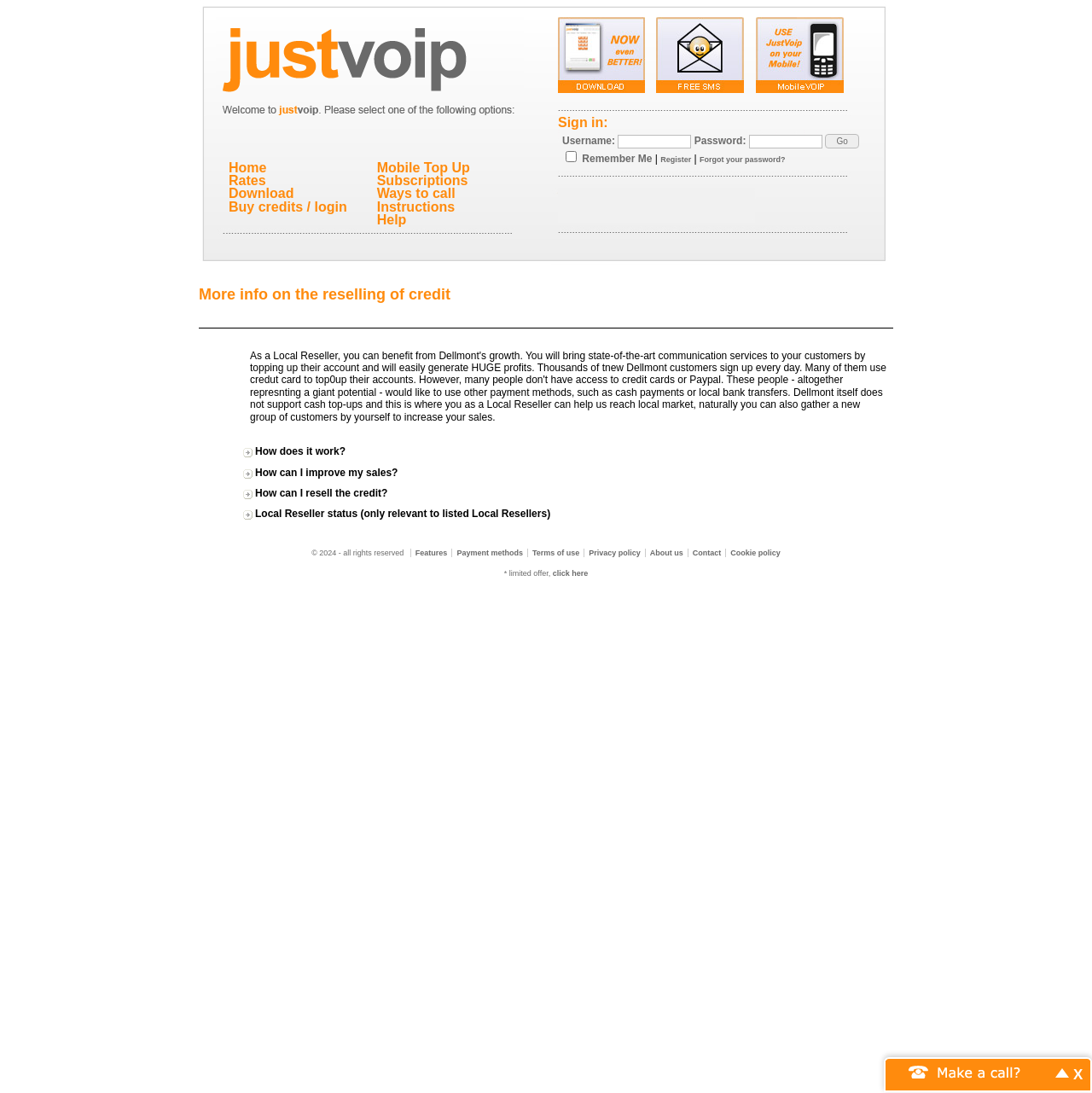Describe all the key features of the webpage in detail.

The webpage is for JustVoip, a service that offers free phone calls to online friends and select international destinations. At the top, there is a heading with the company name, "JustVoip", which is also a link. Below it, there are two rows of links, with the first row containing options like "Home", "Rates", "Download", and "Buy credits / login", and the second row containing options like "Mobile Top Up", "Subscriptions", "Ways to call", and "Instructions".

On the right side of the page, there are three links with accompanying images: "Download", "Free SMS", and "MobileVOIP". Below these links, there is a section for signing in, with fields for username and password, a "Remember Me" checkbox, and a "Go" button. There are also links to register, forgot password, and a separator line.

Further down the page, there is a section with four expandable sections, each with a heading and a "Click to expand" button. These sections contain information on reselling credit, improving sales, and local reseller status.

At the bottom of the page, there is a copyright notice, followed by a row of links to various pages, including "Features", "Payment methods", "Terms of use", and "About us". There is also a limited-time offer with a link to click for more information.

In the bottom-right corner, there is a button that says "Make a call?" and a link to close the window. There is also a small, almost invisible image at the bottom-left corner of the page.